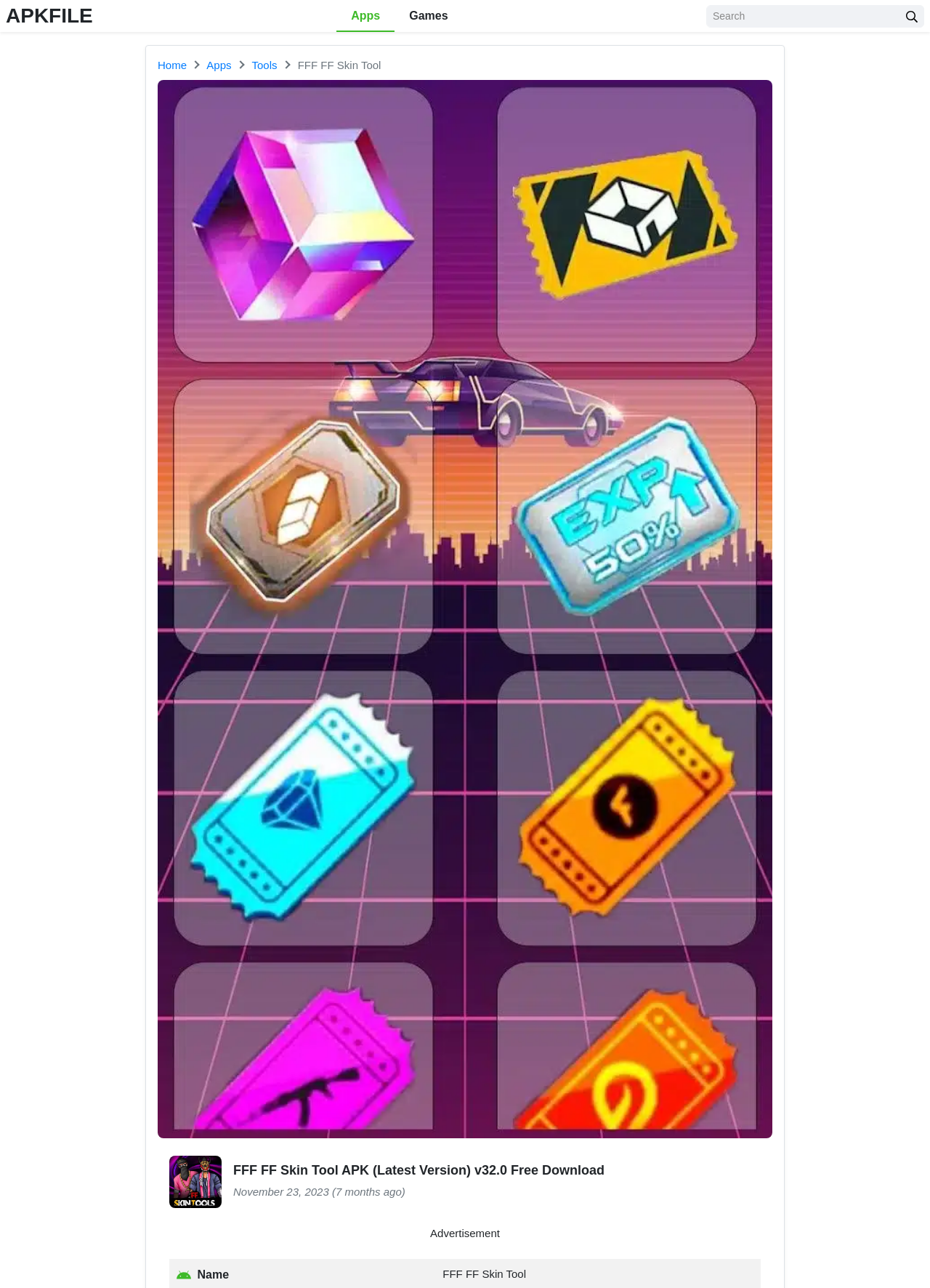Answer with a single word or phrase: 
What is the name of the tool?

FFF FF Skin Tool